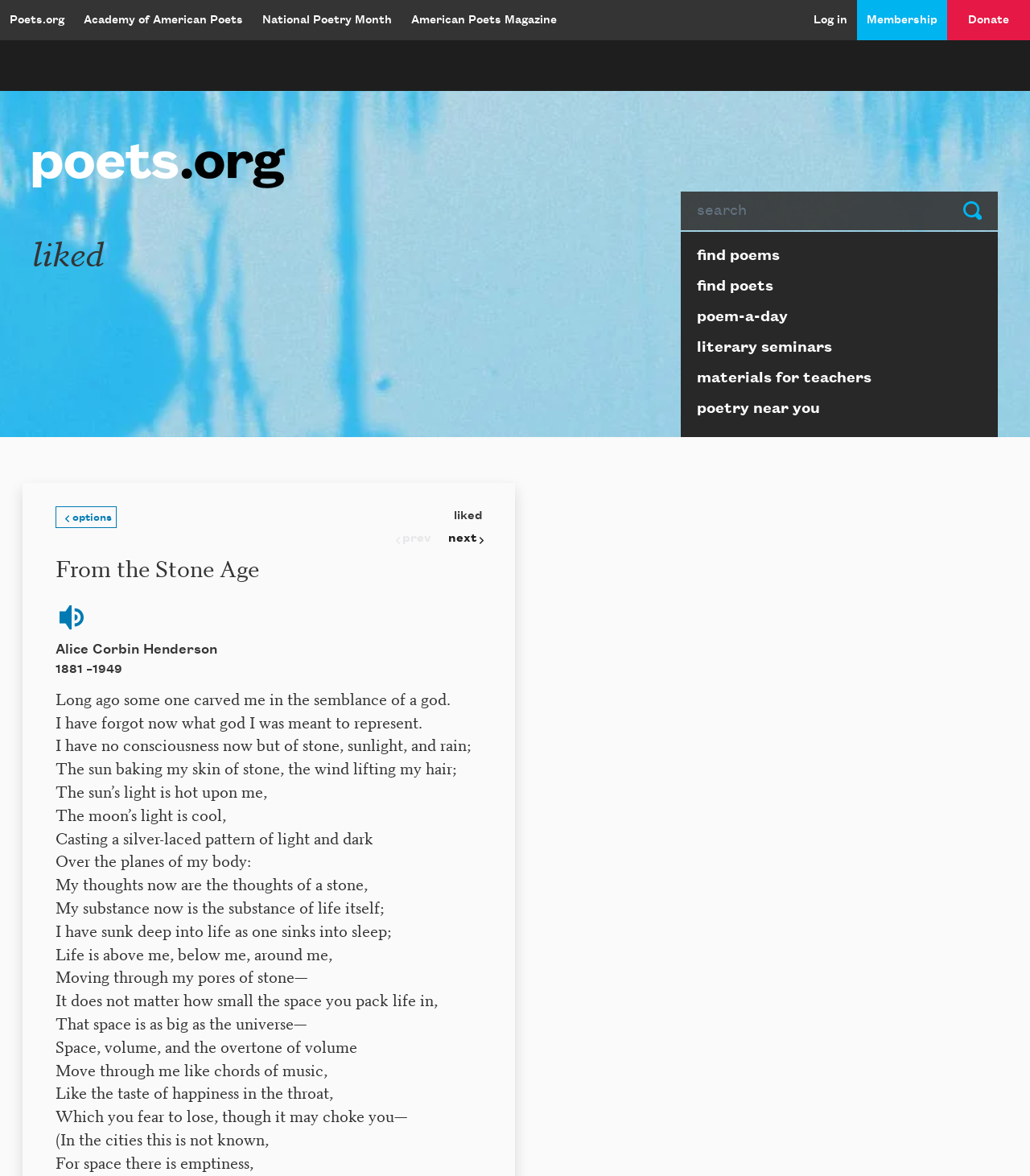Respond to the question below with a concise word or phrase:
What is the name of the poet who wrote the poem?

Alice Corbin Henderson